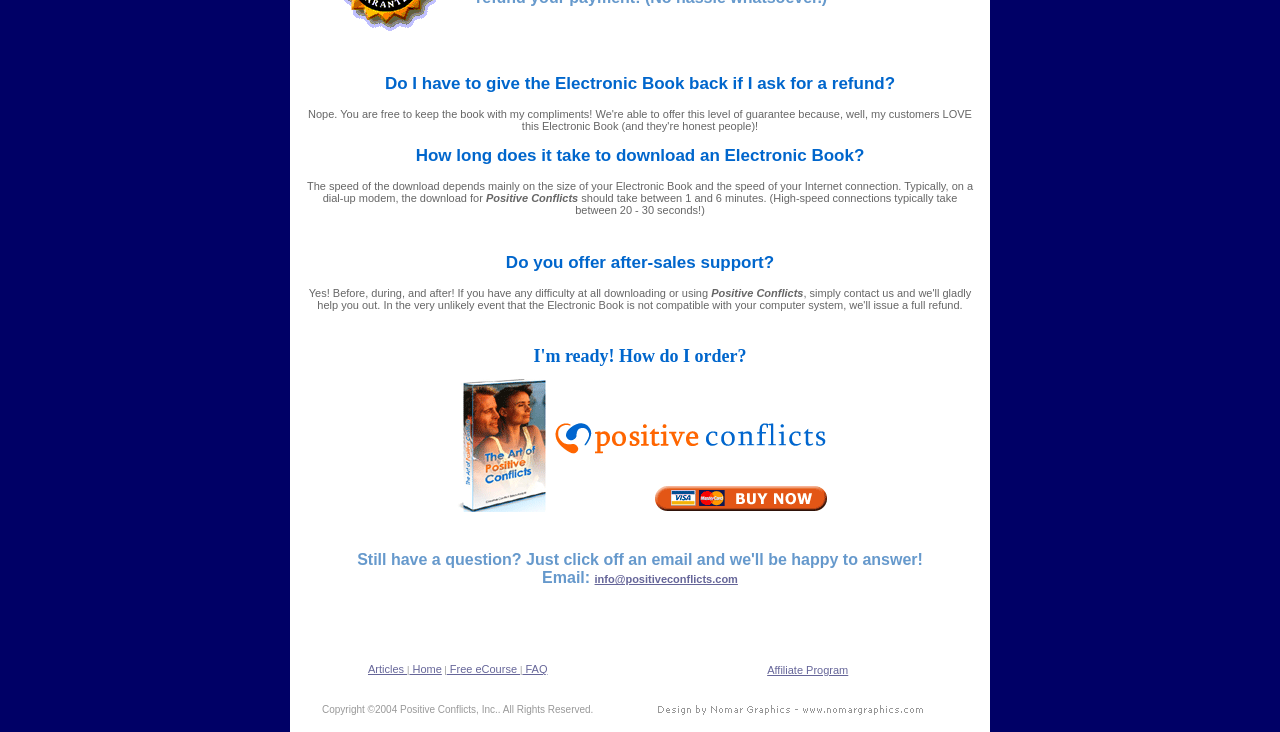How can I contact the support team?
Provide a thorough and detailed answer to the question.

The contact information for the support team can be found in the heading 'Still have a question? Just click off an email and we'll be happy to answer! Email: info@positiveconflicts.com' which provides the email address to reach out to the support team.